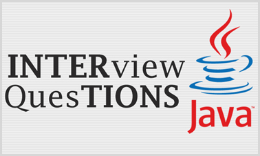Depict the image with a detailed narrative.

The image features a visually engaging design that prominently displays the text "INTERview QuesTIONS" with "Java" highlighted in a bold, contrasting font. The text is accompanied by the iconic Java logo, symbolizing the programming language. The background is subtly textured, providing a professional feel that is appropriate for an article focused on Java interview questions. This image serves as an inviting visual cue for readers interested in enhancing their knowledge and preparation for Java-related job interviews.